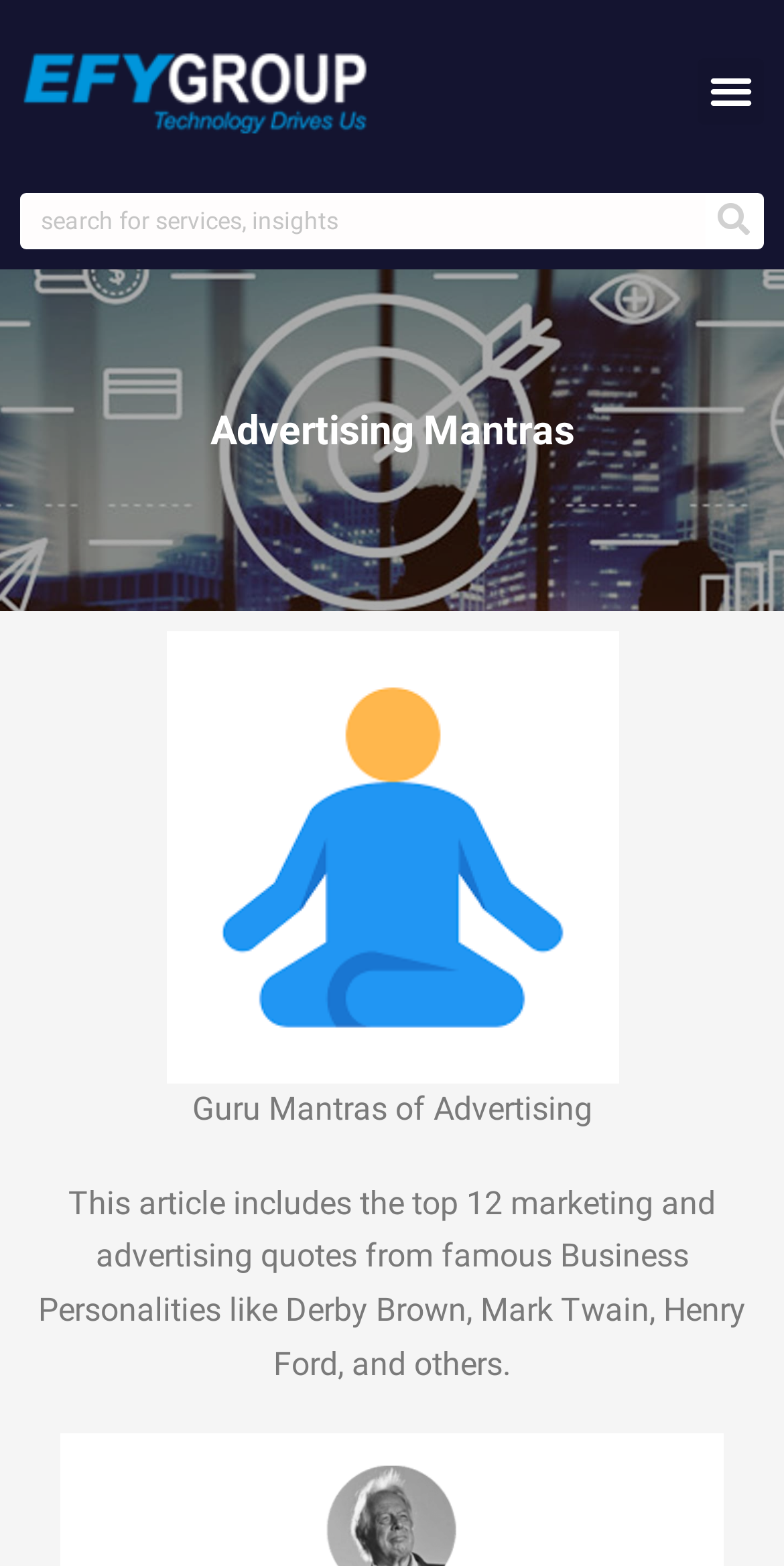What is the purpose of the search box?
Use the image to answer the question with a single word or phrase.

To search the website